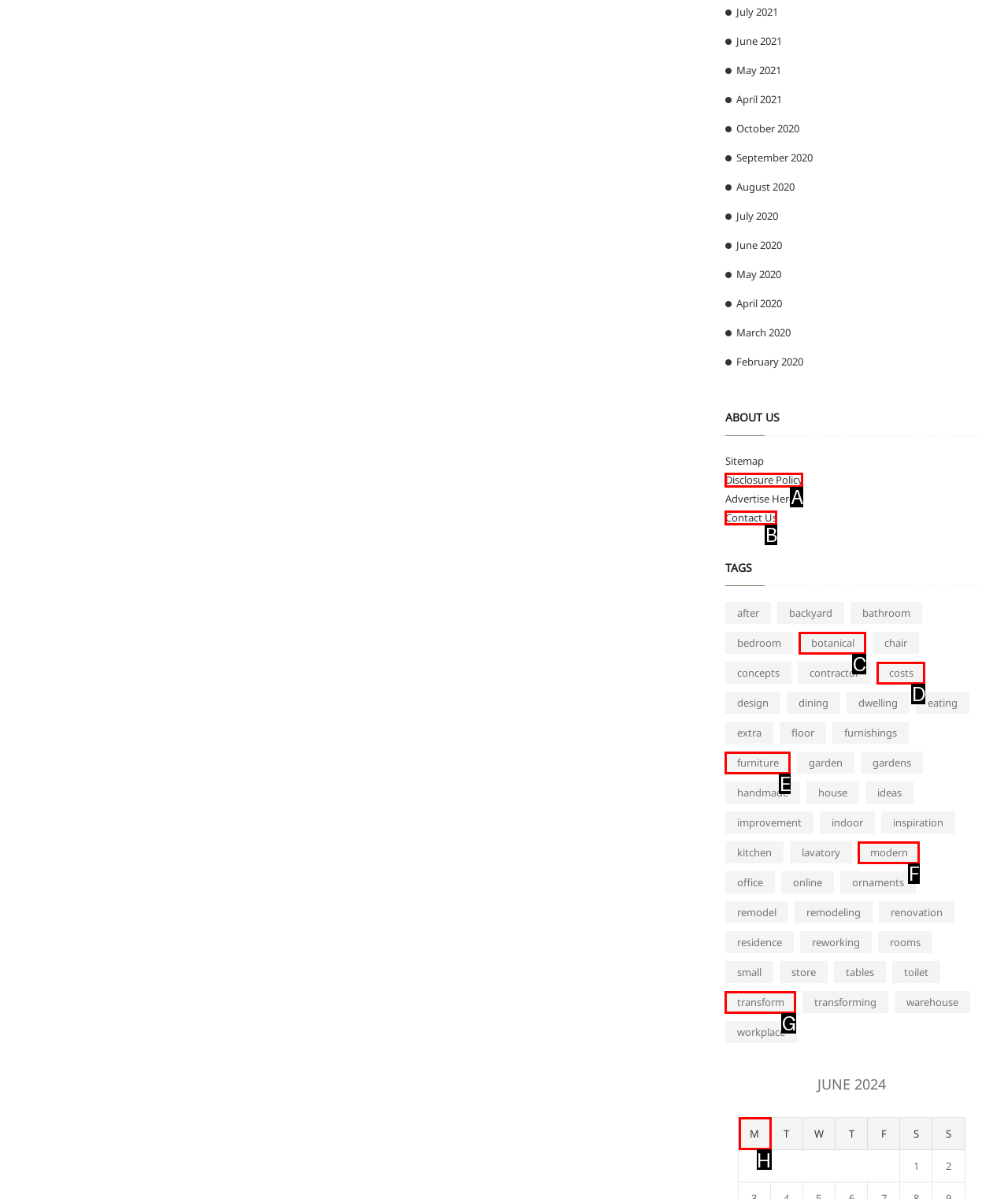Among the marked elements in the screenshot, which letter corresponds to the UI element needed for the task: Check the calendar for 'M'?

H